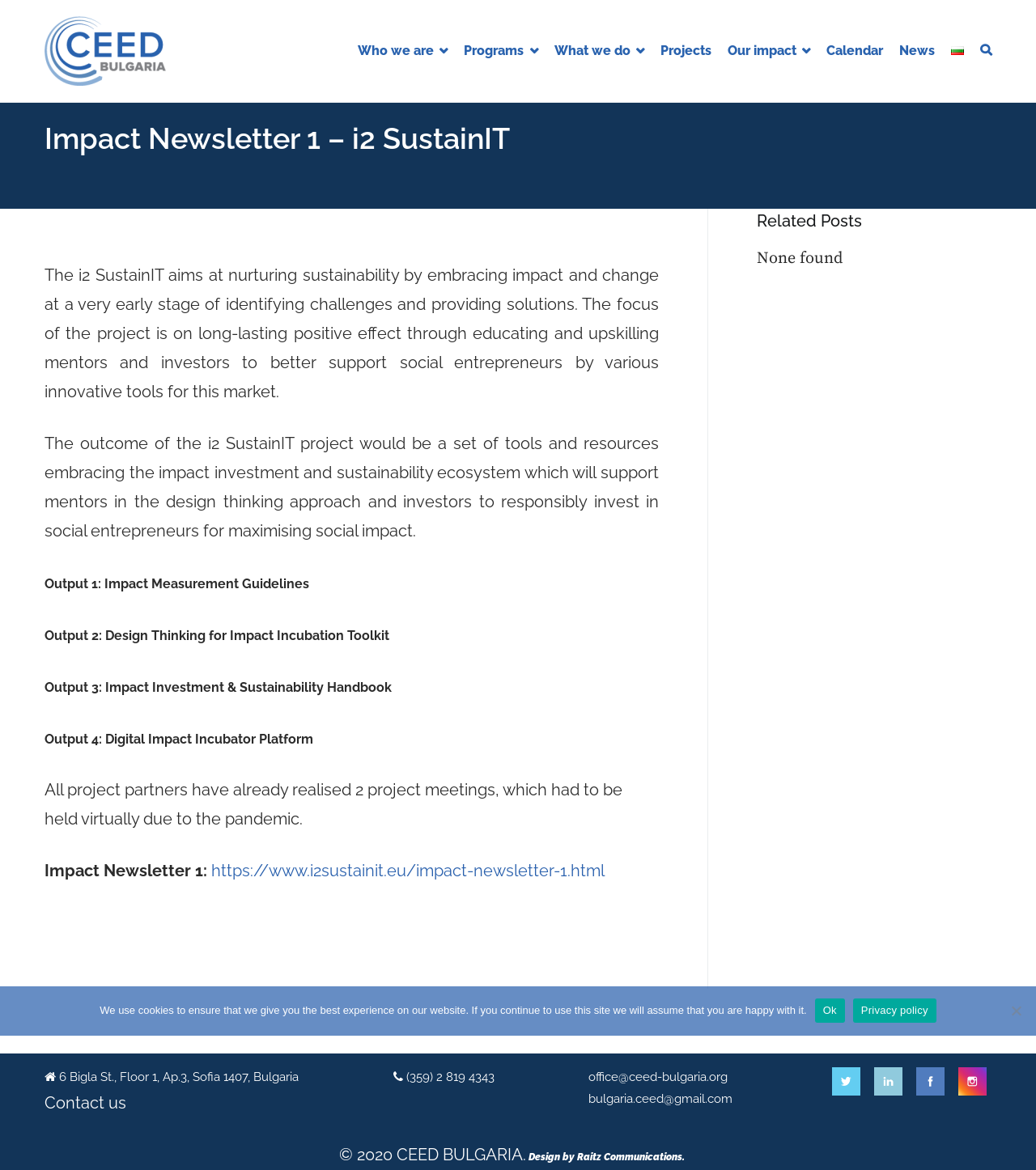Provide your answer in one word or a succinct phrase for the question: 
What is the name of the organization?

CEED Bulgaria